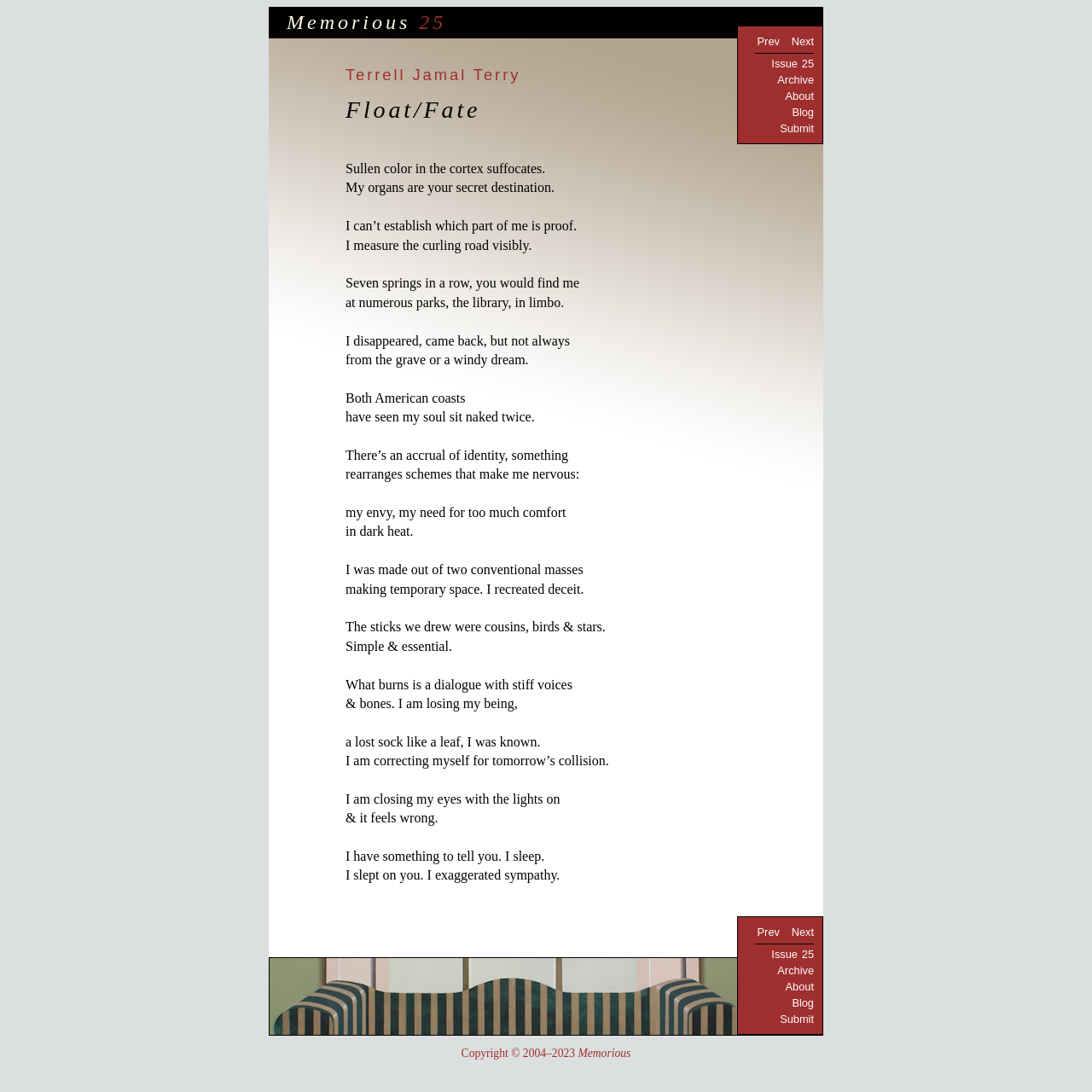Based on the visual content of the image, answer the question thoroughly: What is the copyright year range?

The copyright year range can be found at the bottom of the page, which says 'Copyright © 2004–2023 Memorious'. This indicates that the copyright year range is from 2004 to 2023.